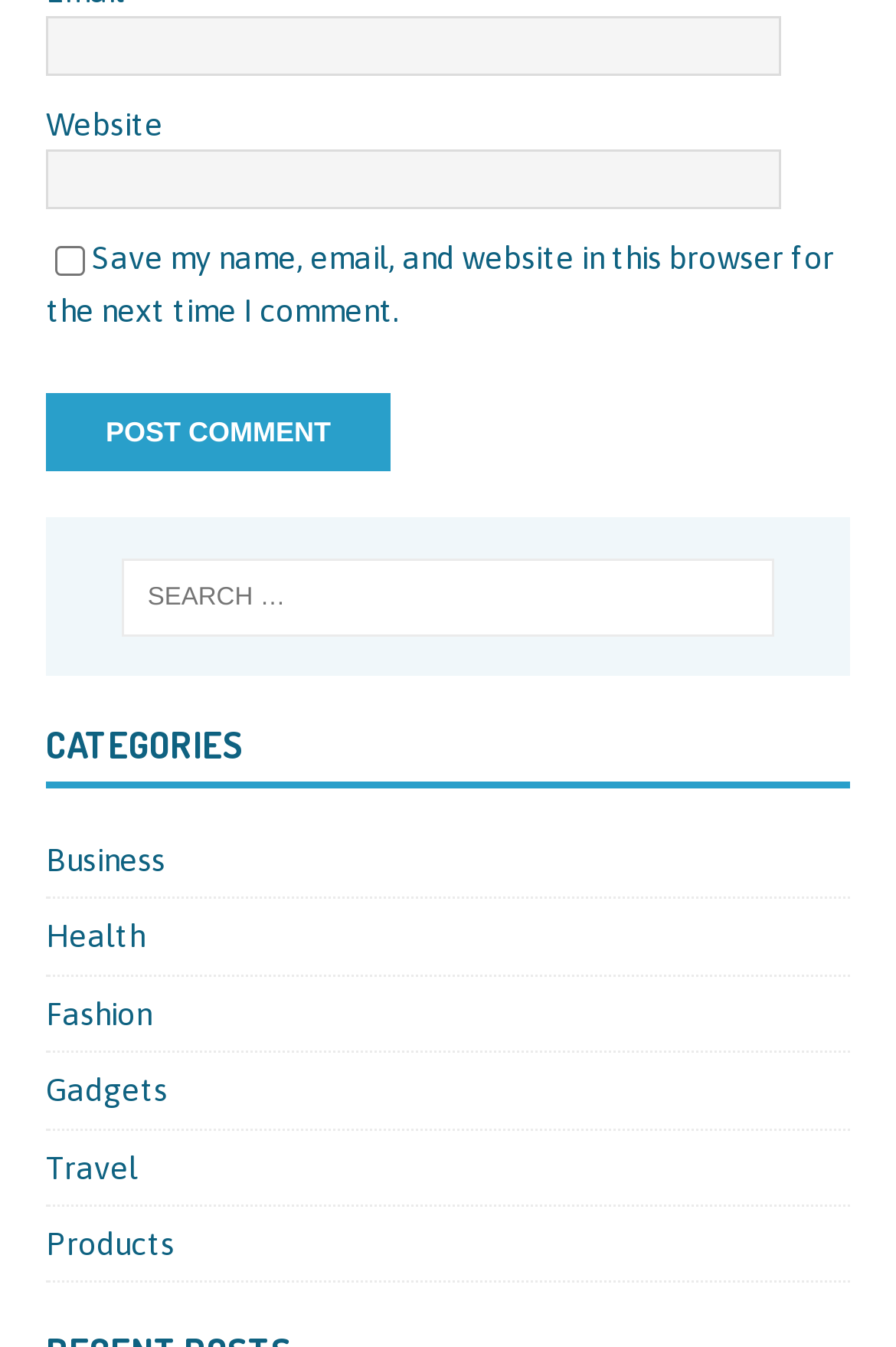Please locate the bounding box coordinates of the element's region that needs to be clicked to follow the instruction: "Post a comment". The bounding box coordinates should be provided as four float numbers between 0 and 1, i.e., [left, top, right, bottom].

[0.051, 0.292, 0.436, 0.35]